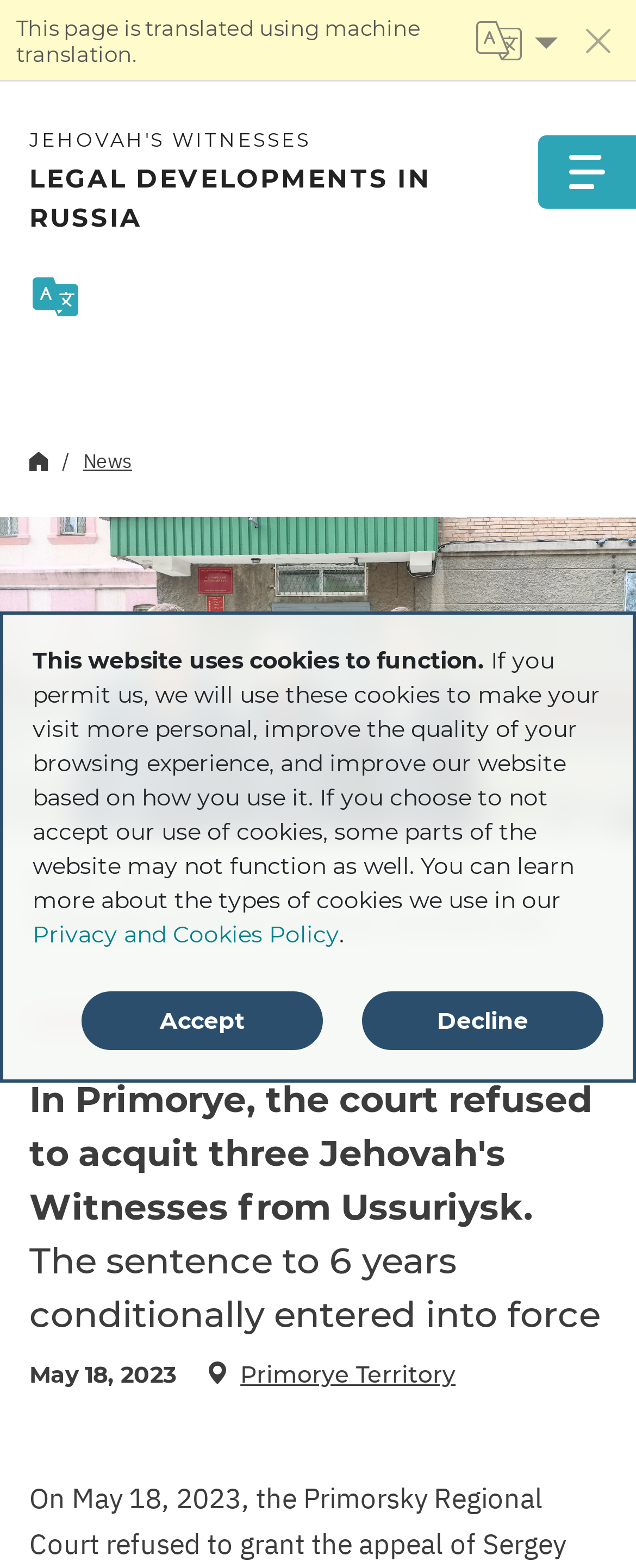Identify the bounding box of the UI element described as follows: "Contact us". Provide the coordinates as four float numbers in the range of 0 to 1 [left, top, right, bottom].

None